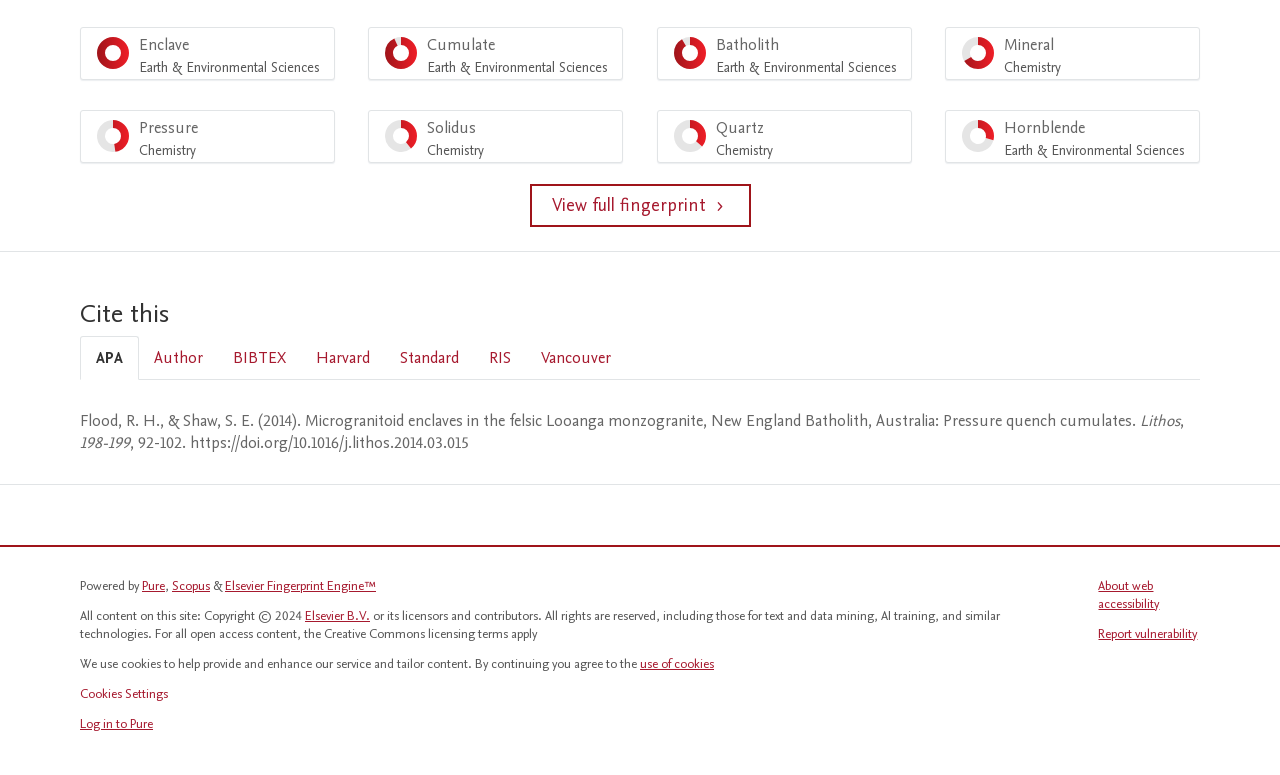Pinpoint the bounding box coordinates of the element to be clicked to execute the instruction: "View full fingerprint".

[0.414, 0.238, 0.586, 0.293]